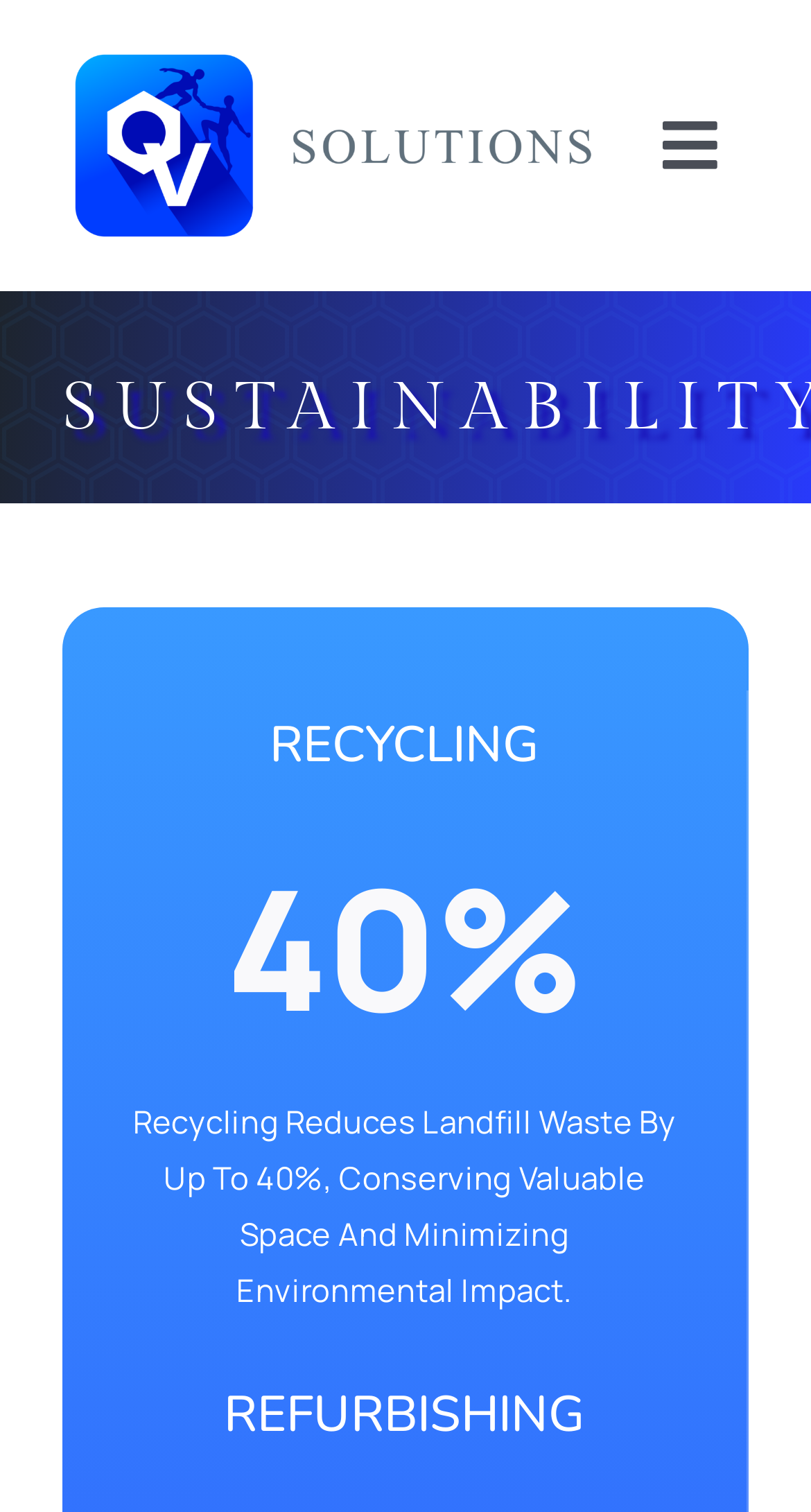Provide a comprehensive caption for the webpage.

The webpage is about sustainability, specifically focusing on recycling. At the top left, there is a logo link "OVsolutions_4c". To the right of the logo, there is a main navigation menu with links to "Home", "About", "Services", "Industries Served", "FAQ", and "Contact". The navigation menu can be toggled open or closed using a button.

Below the navigation menu, there is a large heading "SUSTAINABILITY" that spans most of the width of the page. Underneath this heading, there are three subheadings: "RECYCLING", "REFURBISHING", and no other subheadings are visible. 

The "RECYCLING" section contains a prominent statistic "40%" and a paragraph of text that explains the benefits of recycling, including reducing landfill waste and conserving valuable space. This section is positioned in the middle of the page.

There are no images on the page. The overall content is organized in a clear and concise manner, with headings and text that provide information about sustainability and recycling.